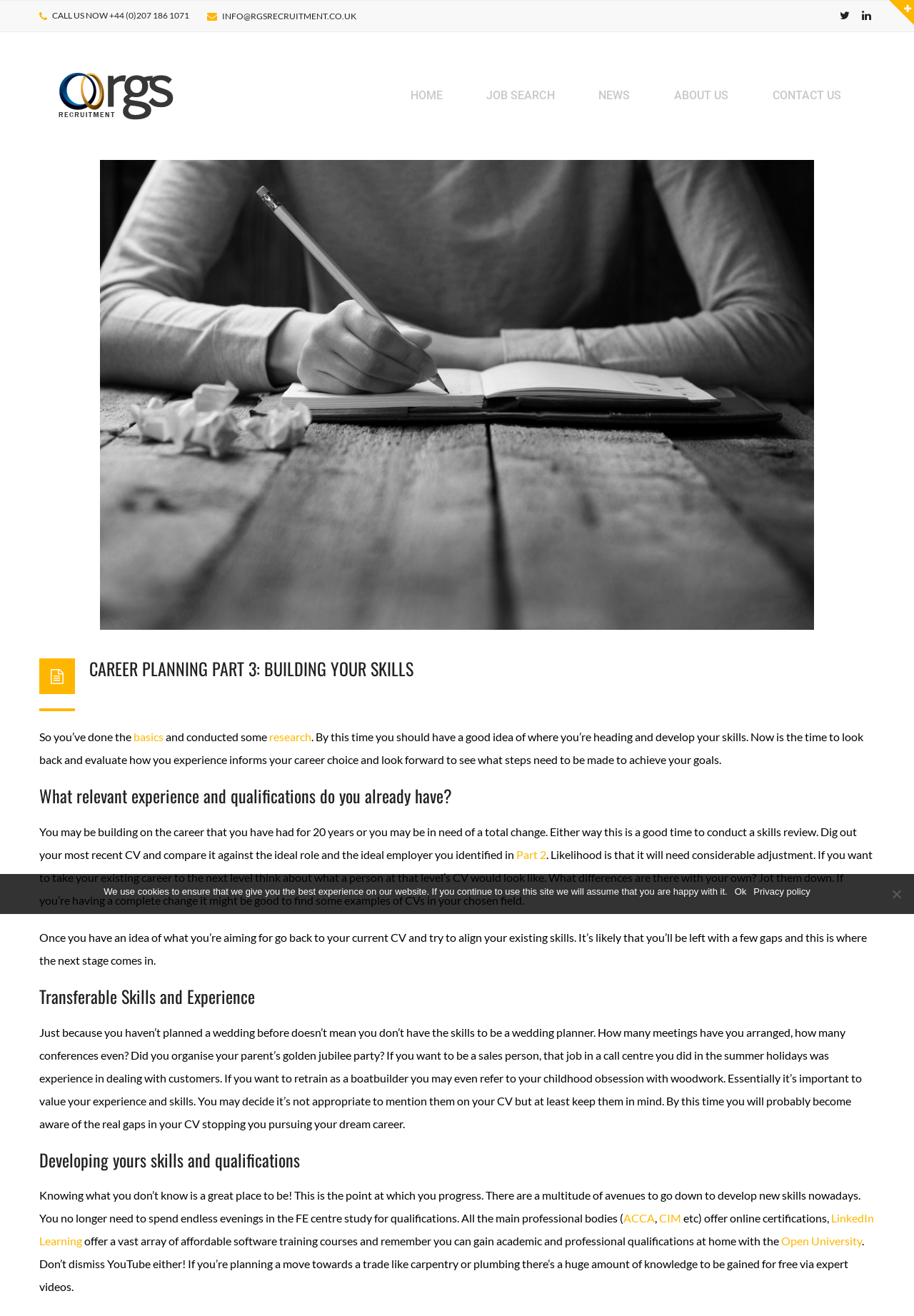Could you highlight the region that needs to be clicked to execute the instruction: "Search for something"?

None